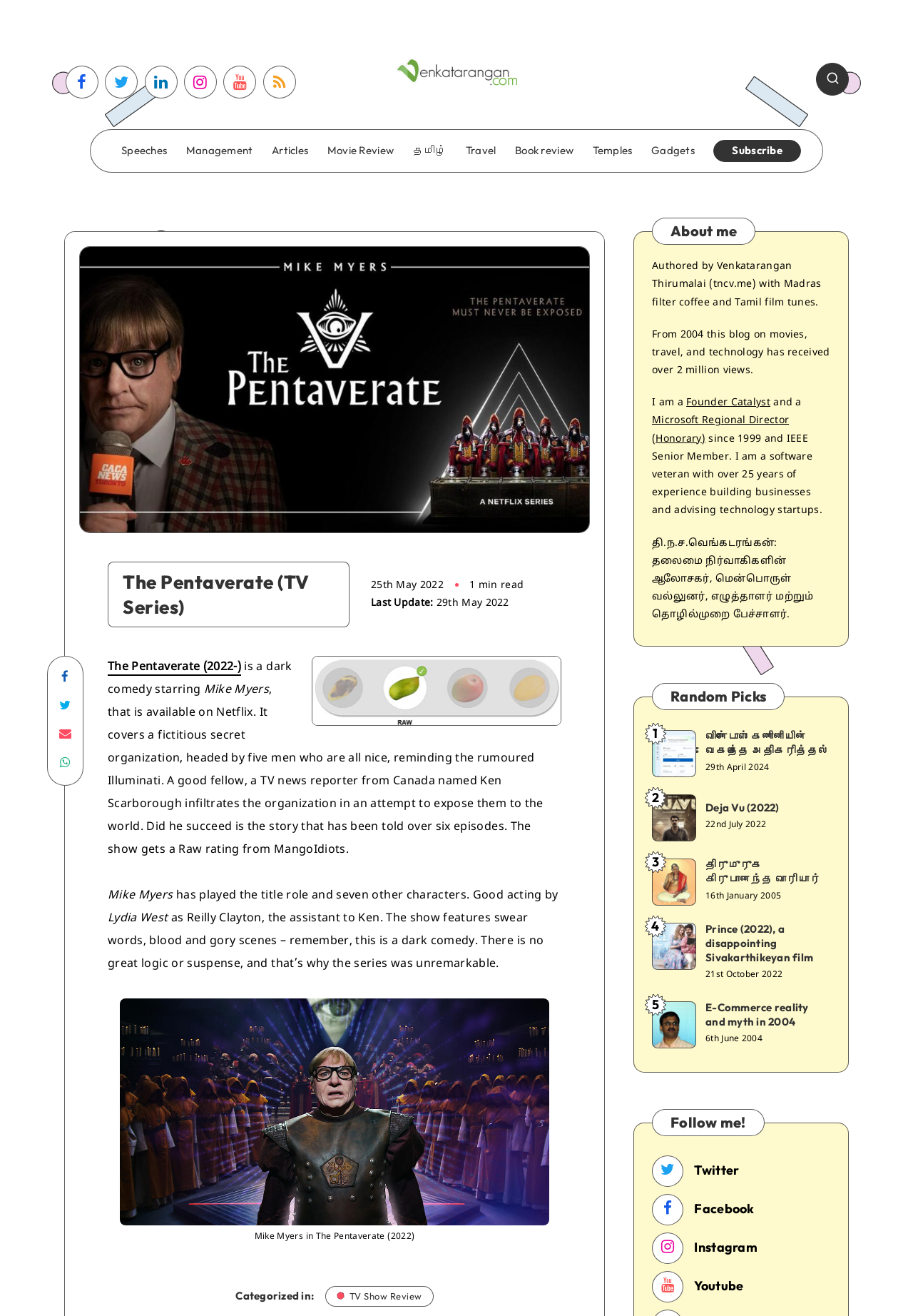Locate the bounding box coordinates for the element described below: "Movie Review". The coordinates must be four float values between 0 and 1, formatted as [left, top, right, bottom].

[0.358, 0.11, 0.431, 0.12]